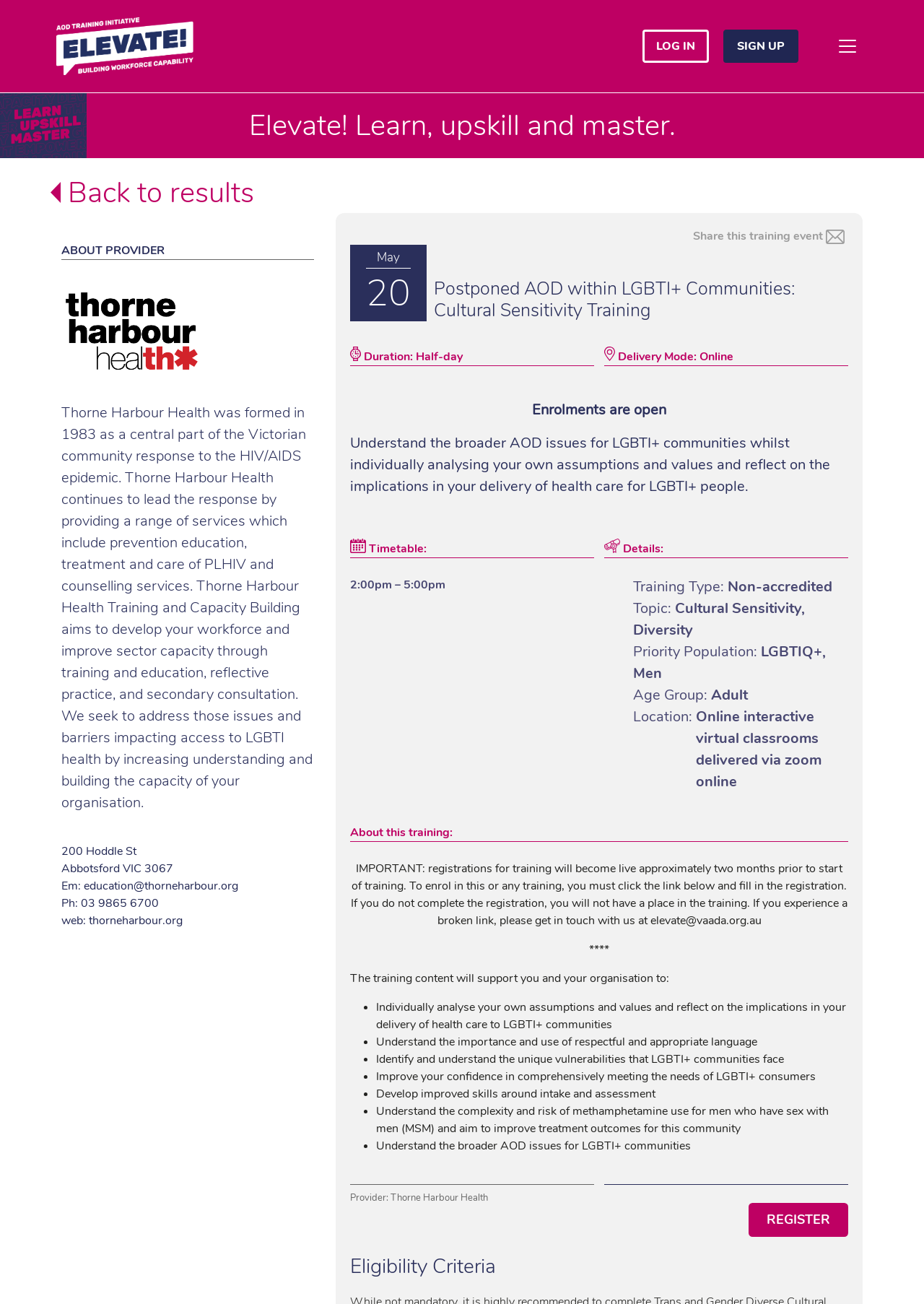Identify the bounding box for the UI element described as: "Sign Up". The coordinates should be four float numbers between 0 and 1, i.e., [left, top, right, bottom].

[0.783, 0.023, 0.864, 0.048]